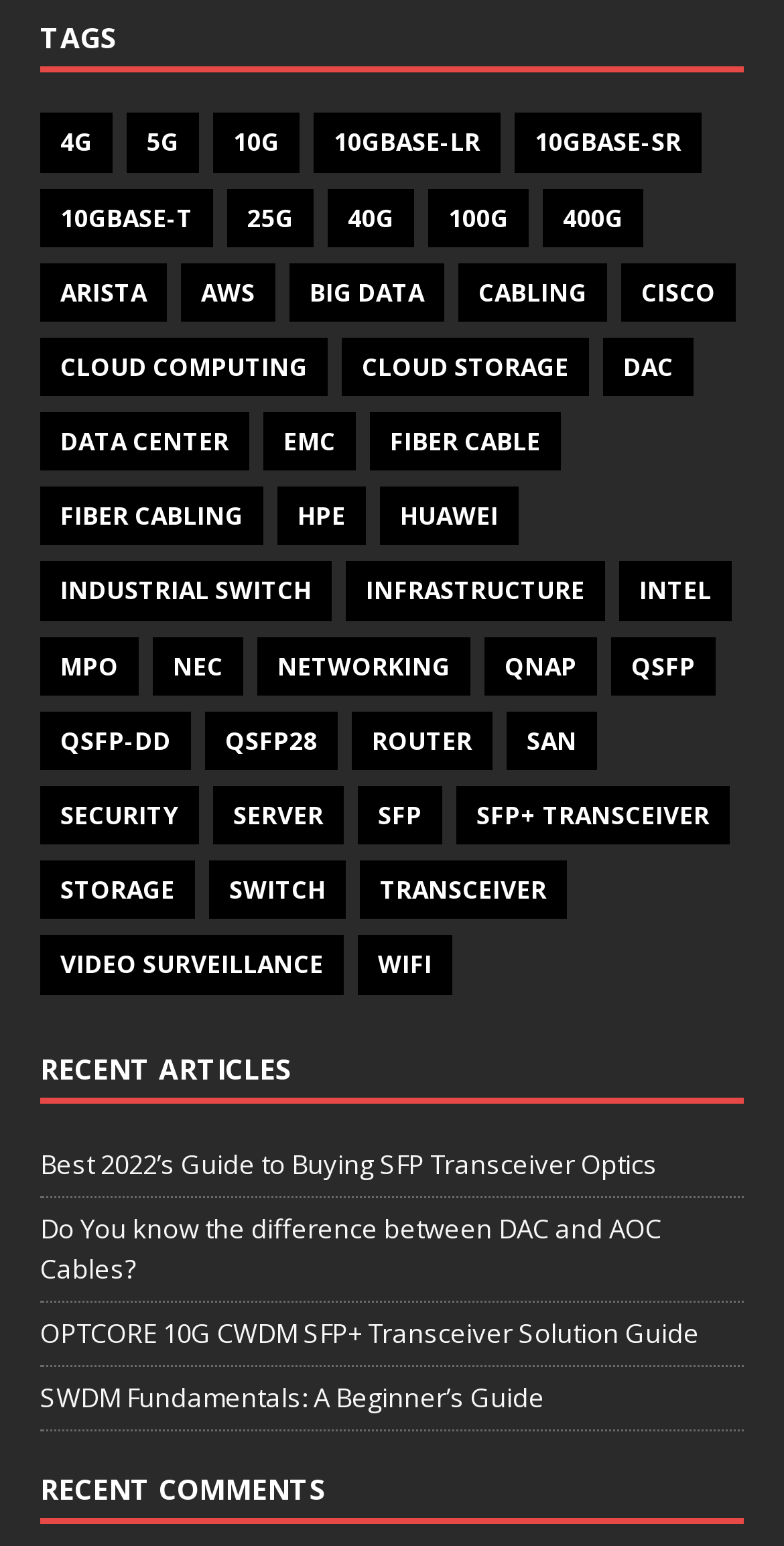Identify the bounding box coordinates of the region I need to click to complete this instruction: "Explore the topic of CLOUD COMPUTING".

[0.051, 0.218, 0.418, 0.256]